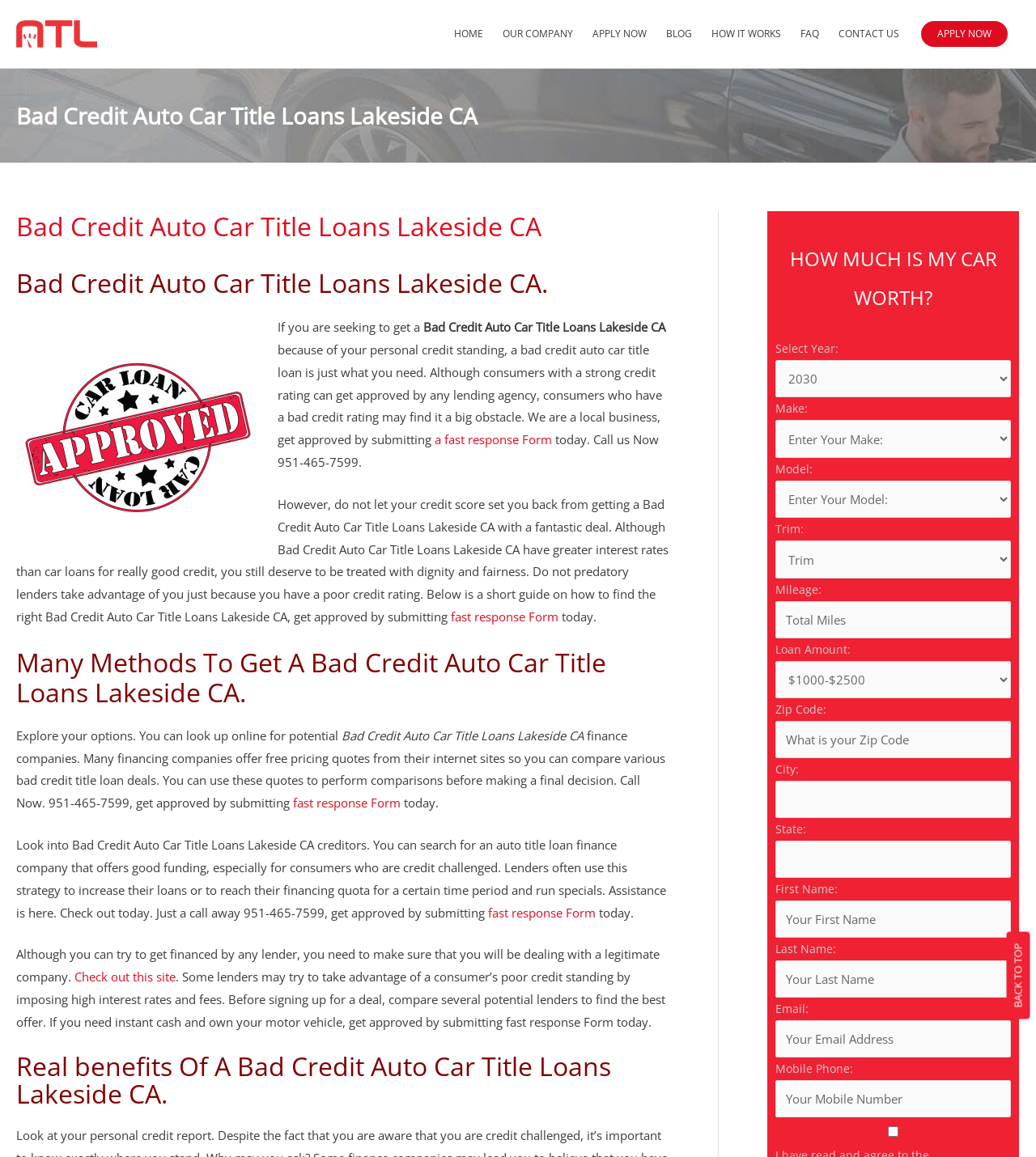What is the purpose of the 'Check out this site' link?
Using the visual information, respond with a single word or phrase.

Verify lender legitimacy